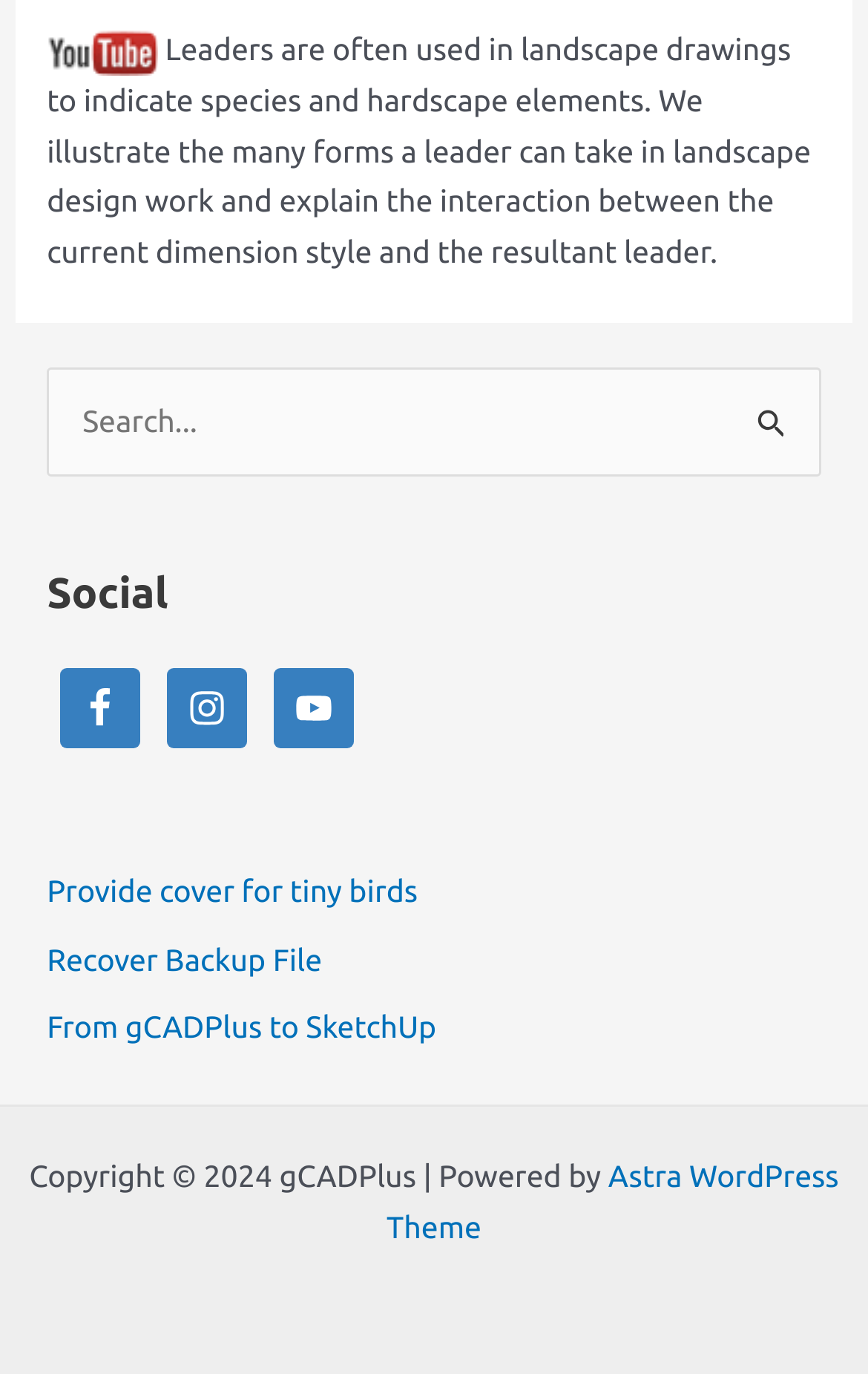Please mark the bounding box coordinates of the area that should be clicked to carry out the instruction: "Go to YouTube".

[0.316, 0.486, 0.408, 0.545]